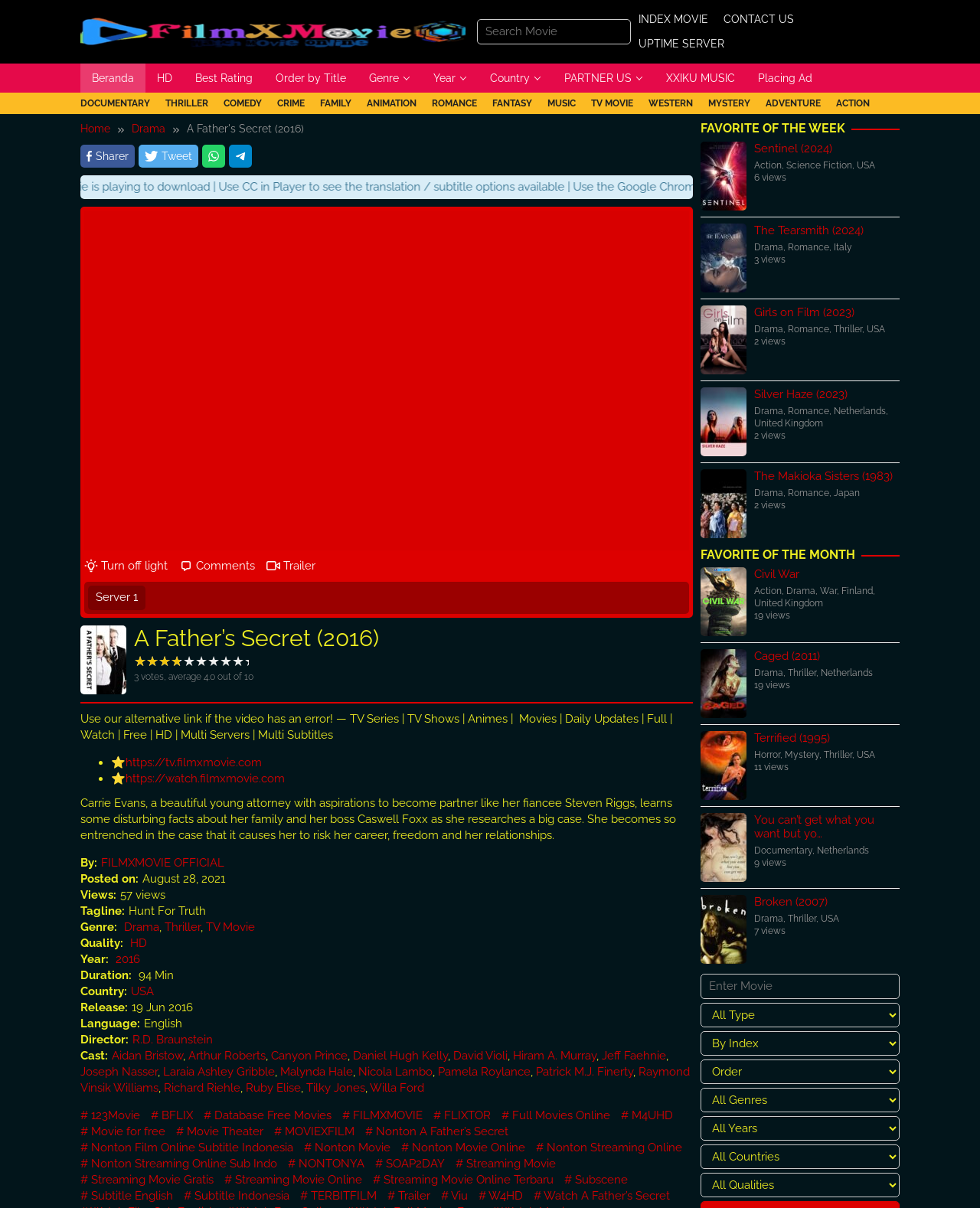Pinpoint the bounding box coordinates of the area that should be clicked to complete the following instruction: "Search for a movie". The coordinates must be given as four float numbers between 0 and 1, i.e., [left, top, right, bottom].

[0.487, 0.016, 0.644, 0.037]